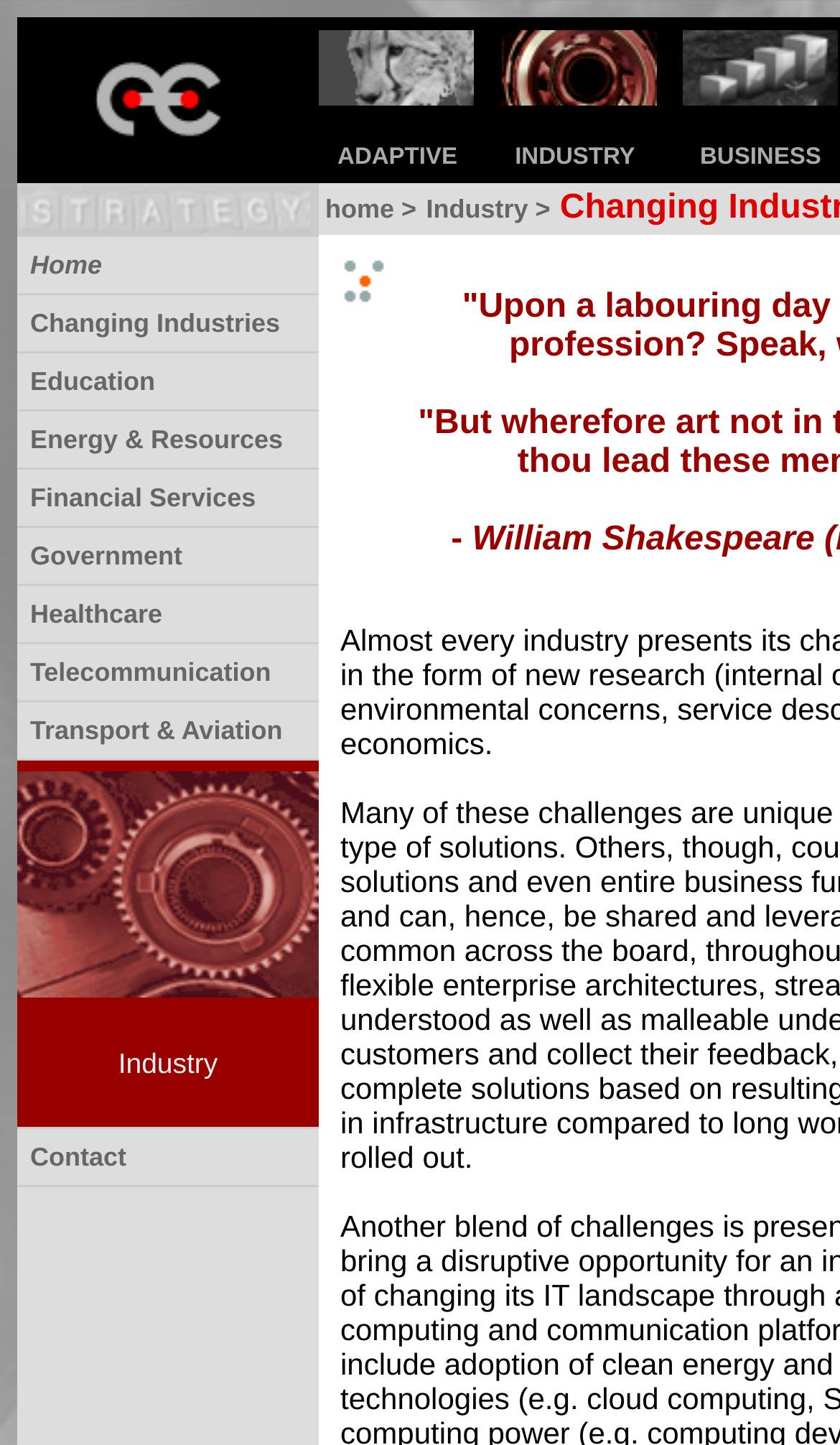Identify the bounding box coordinates for the UI element that matches this description: "Contact".

[0.036, 0.79, 0.15, 0.811]